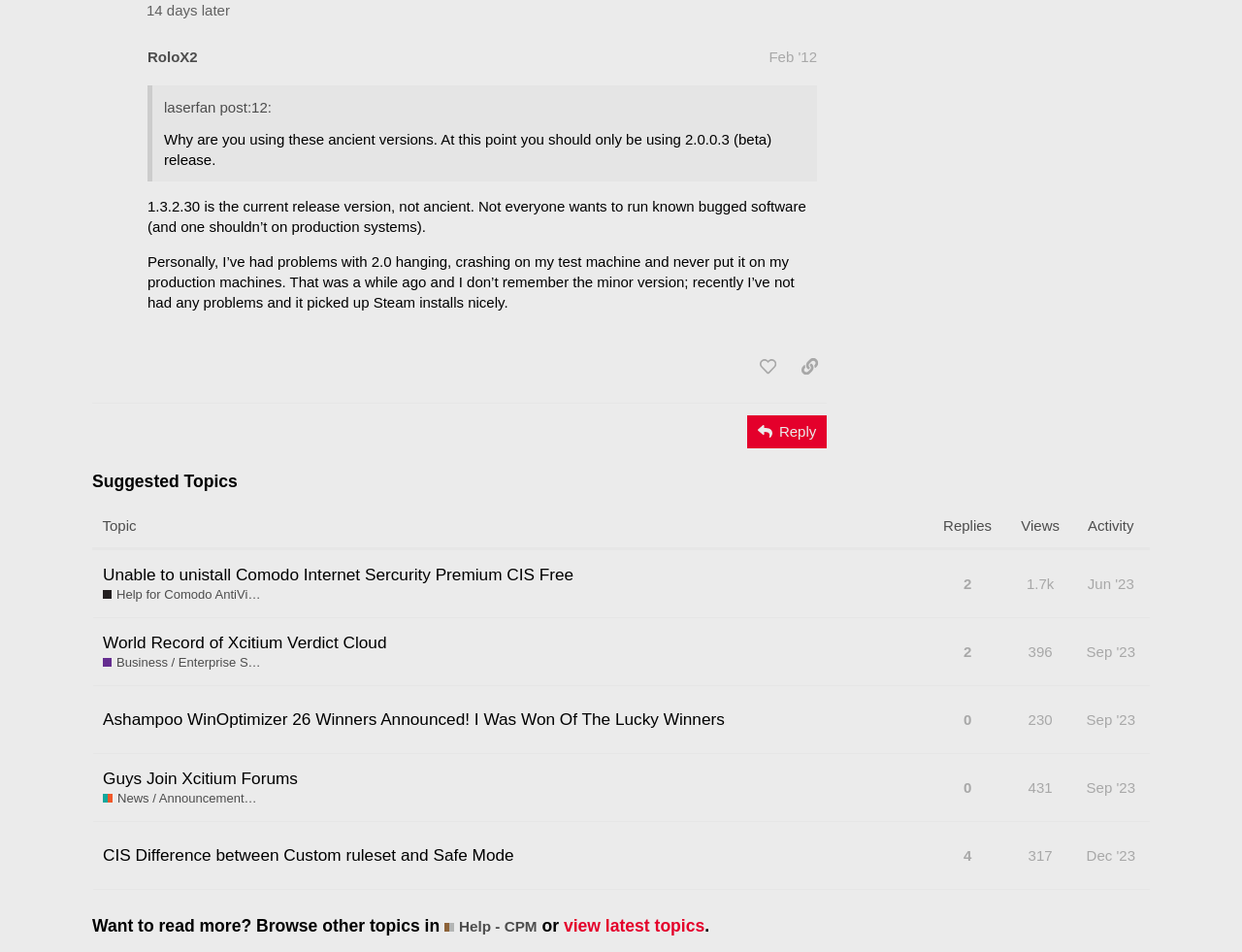Identify the bounding box for the given UI element using the description provided. Coordinates should be in the format (top-left x, top-left y, bottom-right x, bottom-right y) and must be between 0 and 1. Here is the description: LOGIN

None